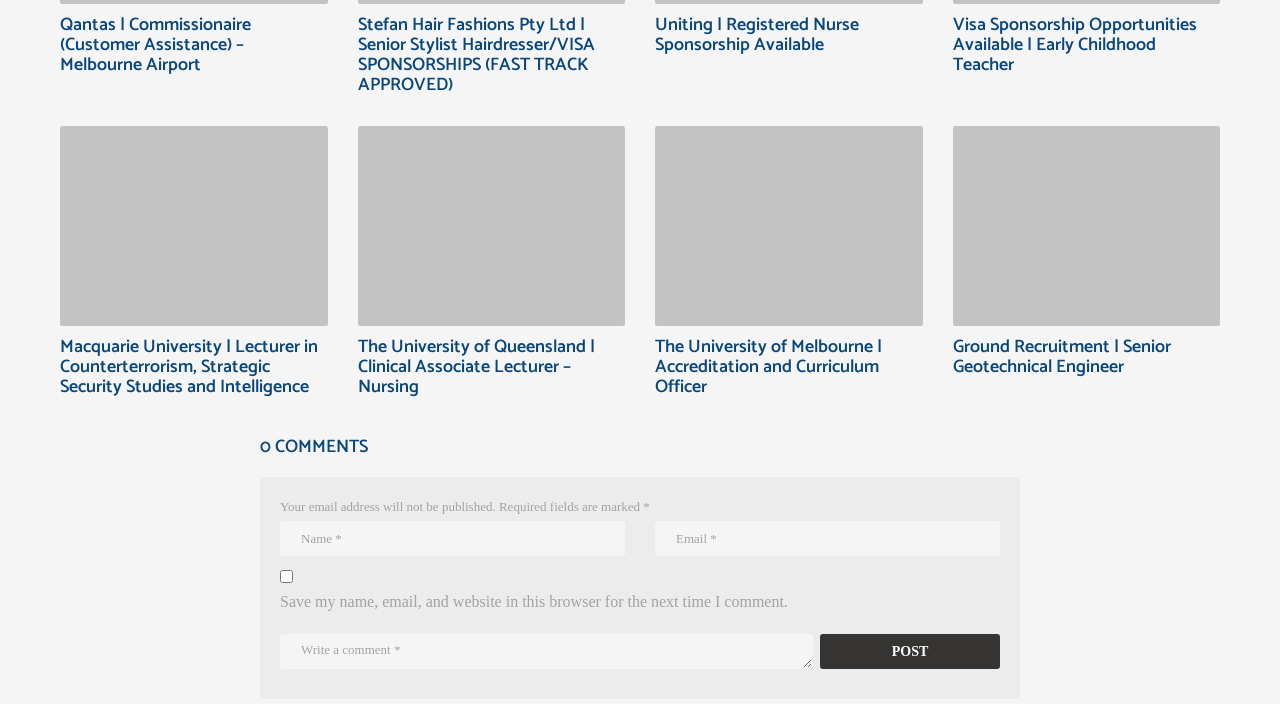What is the function of the button at the bottom of the comment form?
Refer to the screenshot and answer in one word or phrase.

To post a comment